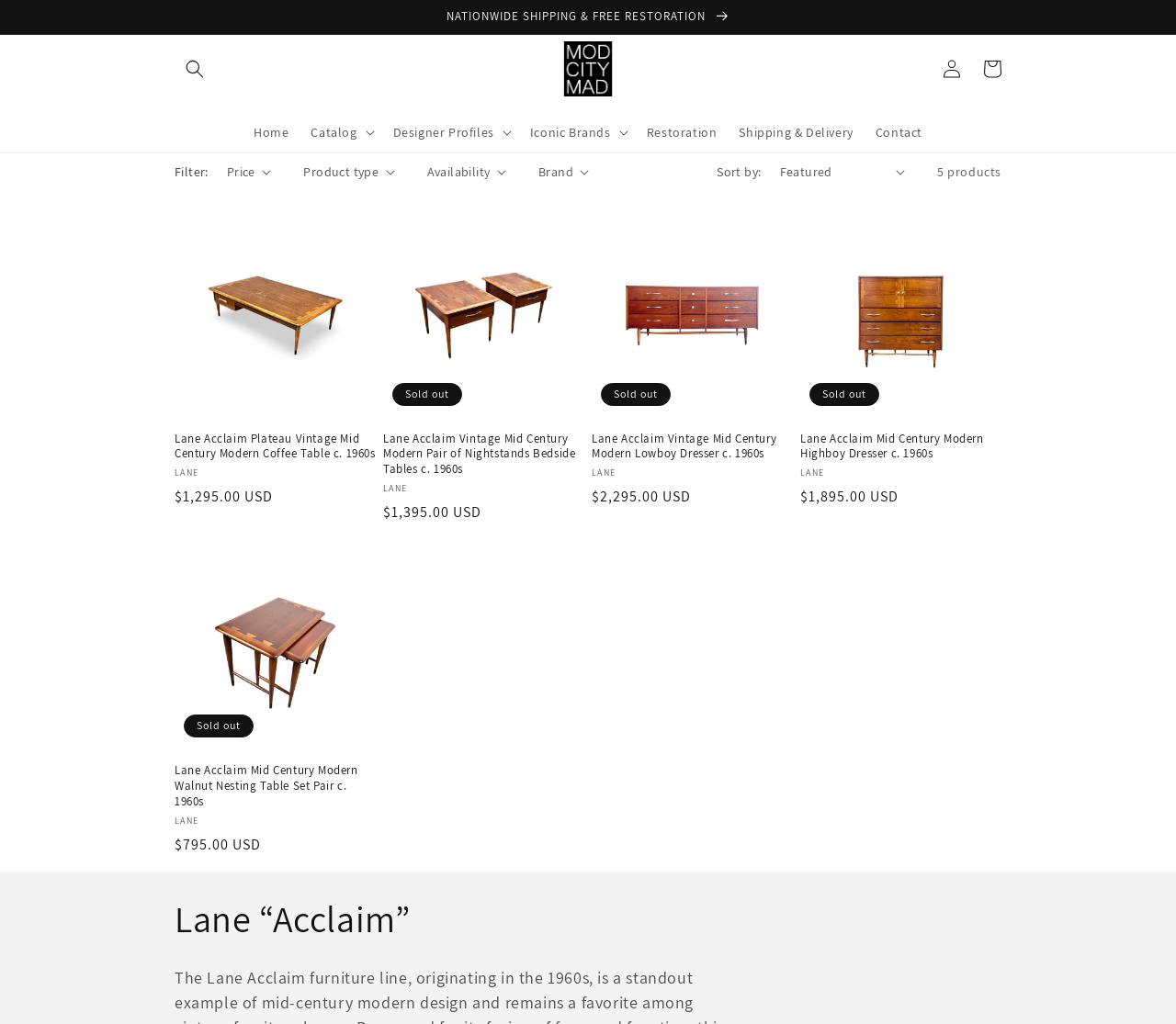What is the brand of the furniture products?
Please provide a single word or phrase based on the screenshot.

LANE